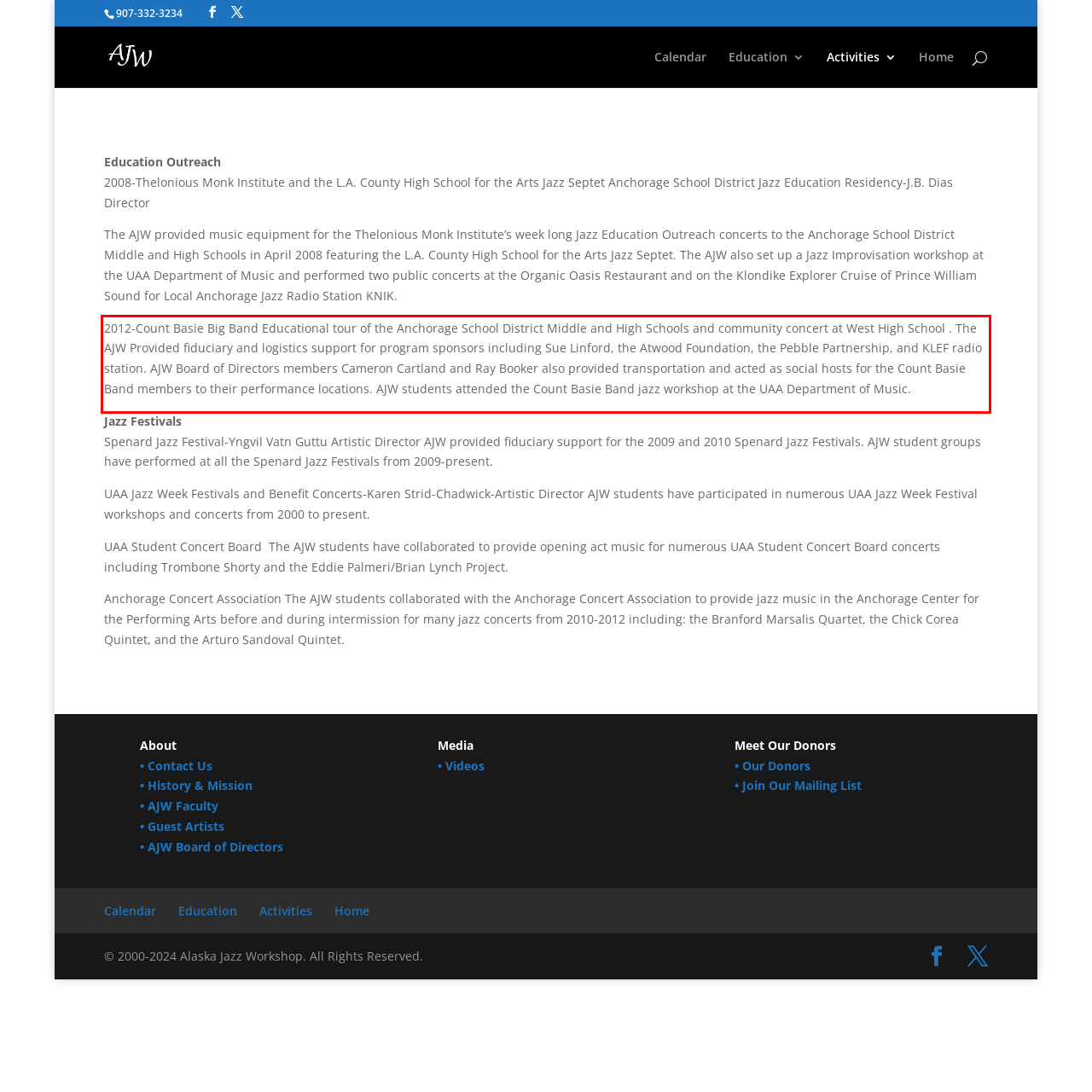Using the provided screenshot of a webpage, recognize the text inside the red rectangle bounding box by performing OCR.

2012-Count Basie Big Band Educational tour of the Anchorage School District Middle and High Schools and community concert at West High School . The AJW Provided fiduciary and logistics support for program sponsors including Sue Linford, the Atwood Foundation, the Pebble Partnership, and KLEF radio station. AJW Board of Directors members Cameron Cartland and Ray Booker also provided transportation and acted as social hosts for the Count Basie Band members to their performance locations. AJW students attended the Count Basie Band jazz workshop at the UAA Department of Music.